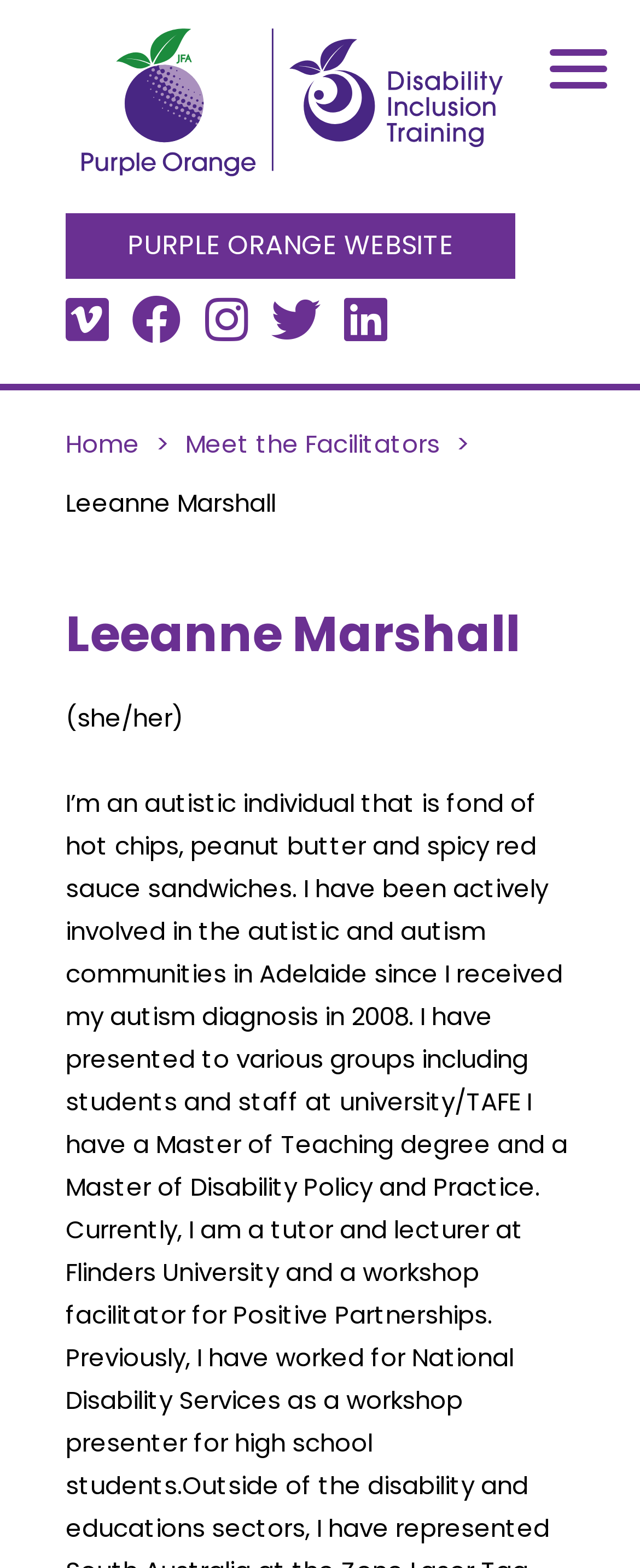Please specify the bounding box coordinates of the clickable region to carry out the following instruction: "Visit the 'Vimeo' page". The coordinates should be four float numbers between 0 and 1, in the format [left, top, right, bottom].

[0.103, 0.183, 0.169, 0.227]